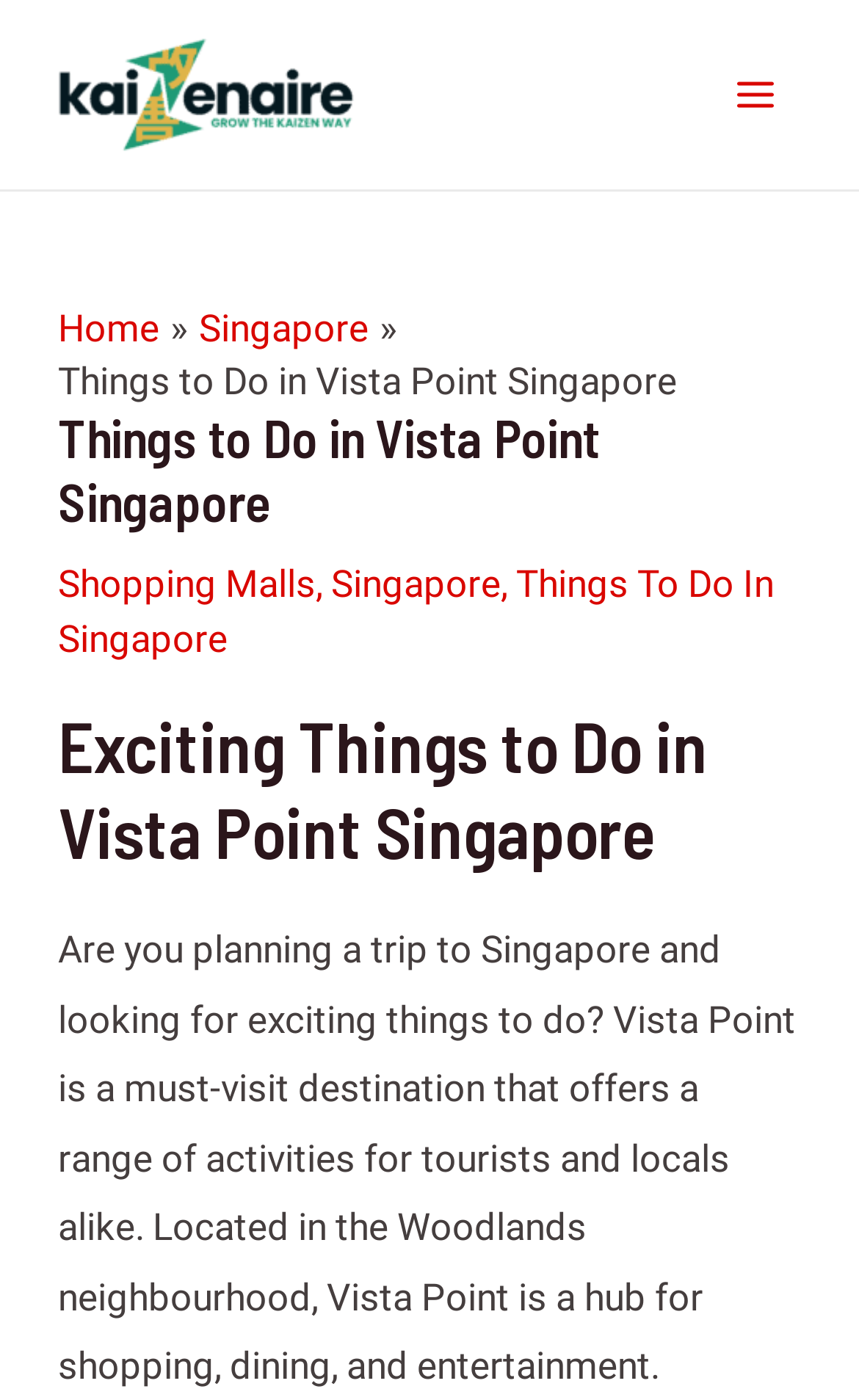Identify the coordinates of the bounding box for the element described below: "Things To Do In Singapore". Return the coordinates as four float numbers between 0 and 1: [left, top, right, bottom].

[0.067, 0.401, 0.9, 0.471]